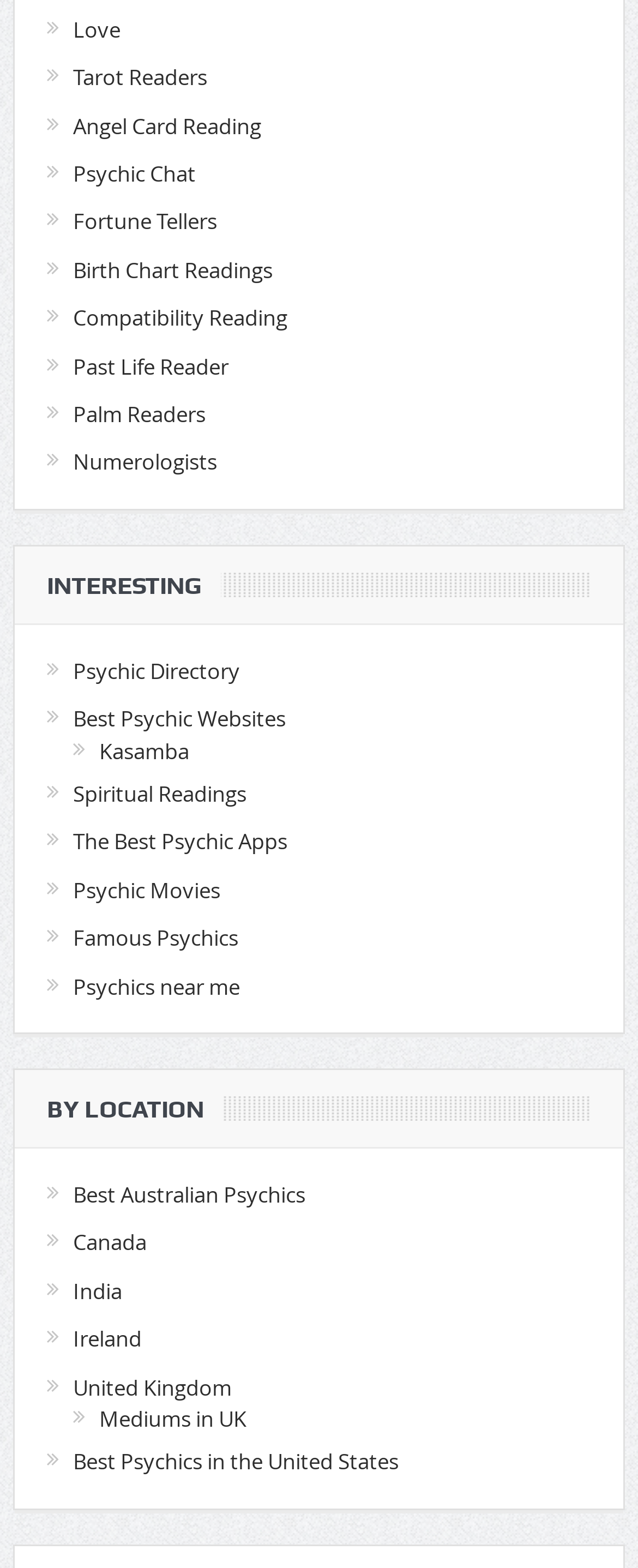Identify the bounding box coordinates for the element you need to click to achieve the following task: "Check Apple Music". The coordinates must be four float values ranging from 0 to 1, formatted as [left, top, right, bottom].

None